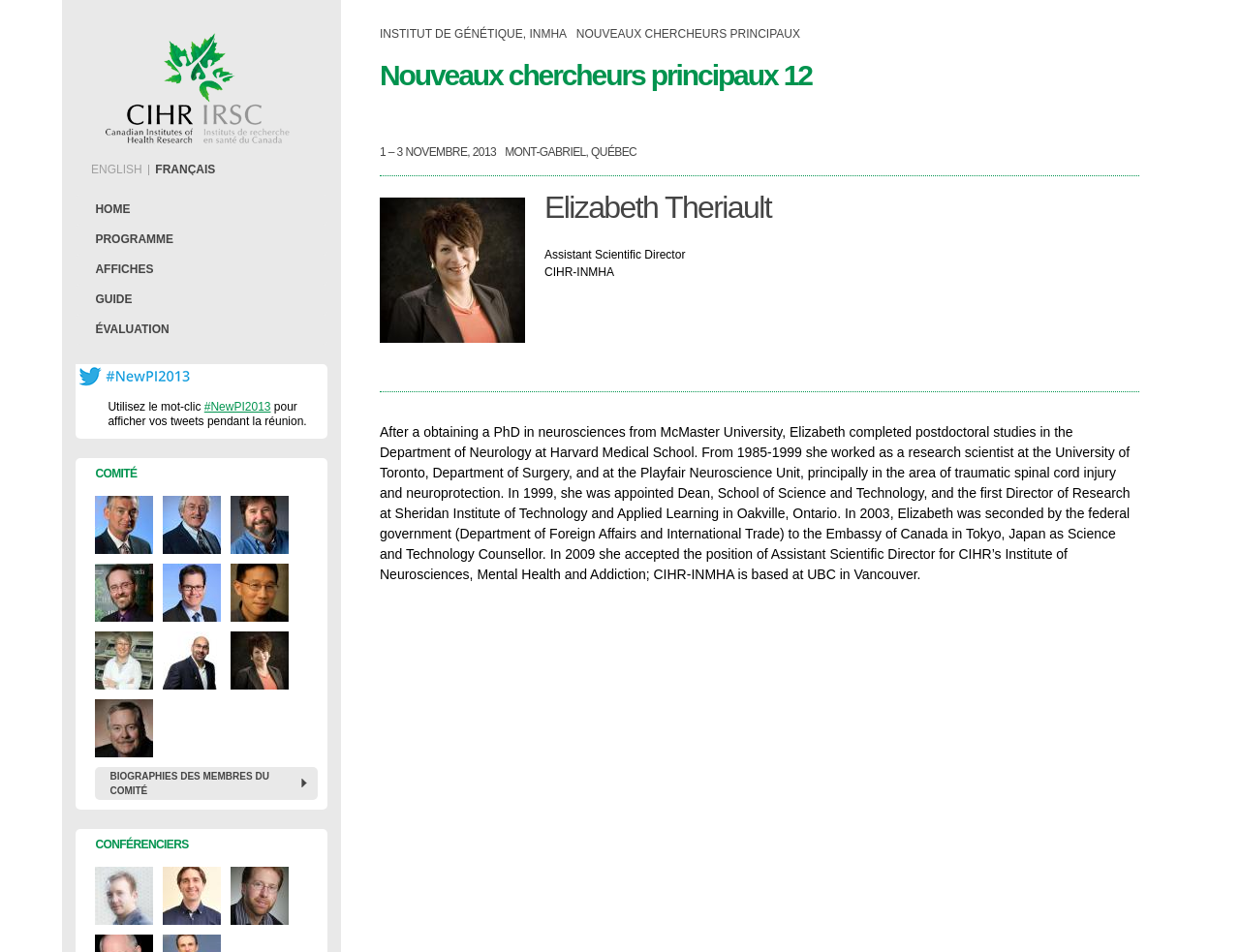Determine the bounding box coordinates of the clickable region to carry out the instruction: "View the biography of Elizabeth Theriault".

[0.306, 0.208, 0.423, 0.36]